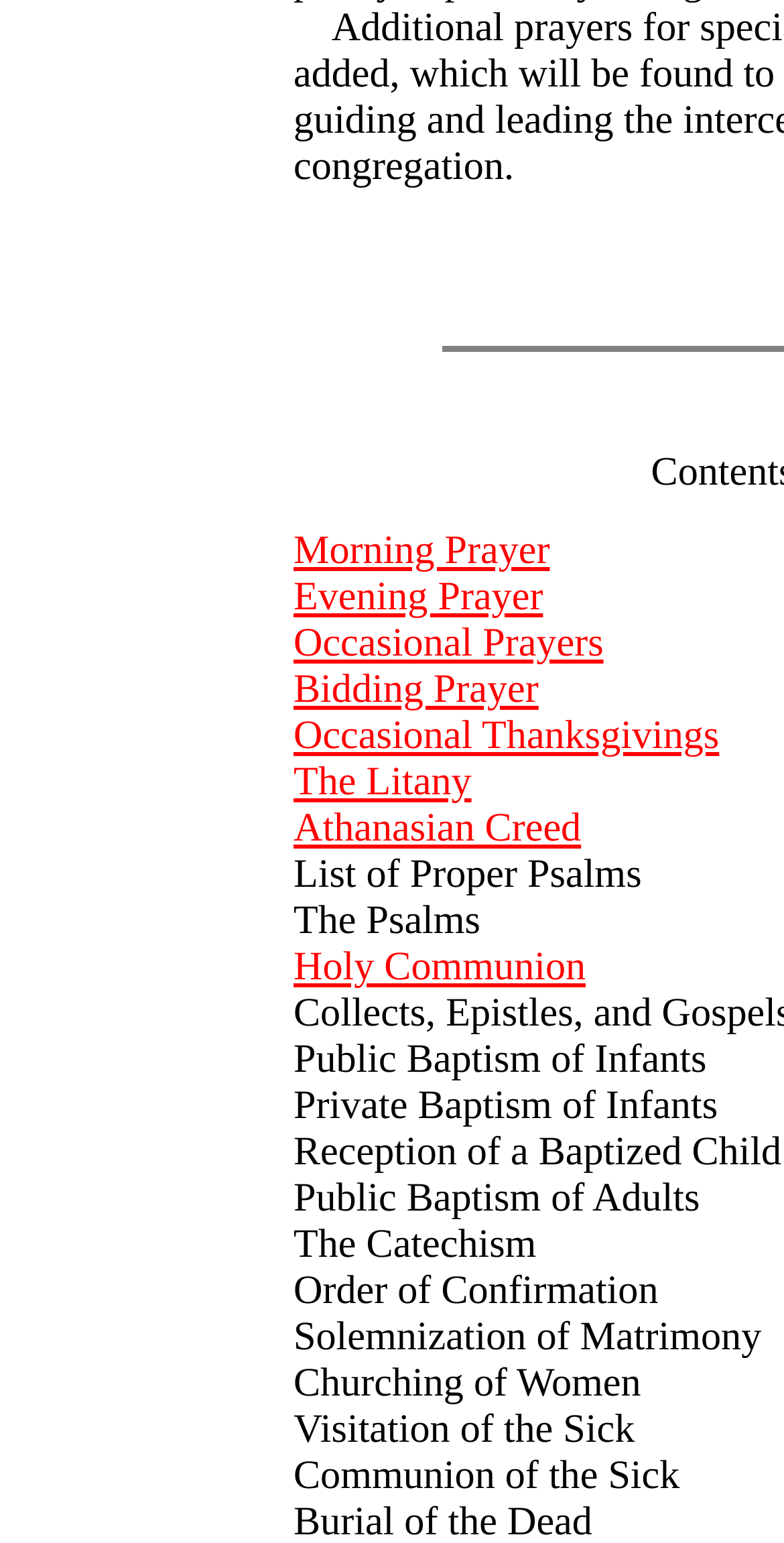Determine the bounding box coordinates of the clickable region to execute the instruction: "view Occasional Prayers". The coordinates should be four float numbers between 0 and 1, denoted as [left, top, right, bottom].

[0.374, 0.403, 0.77, 0.432]